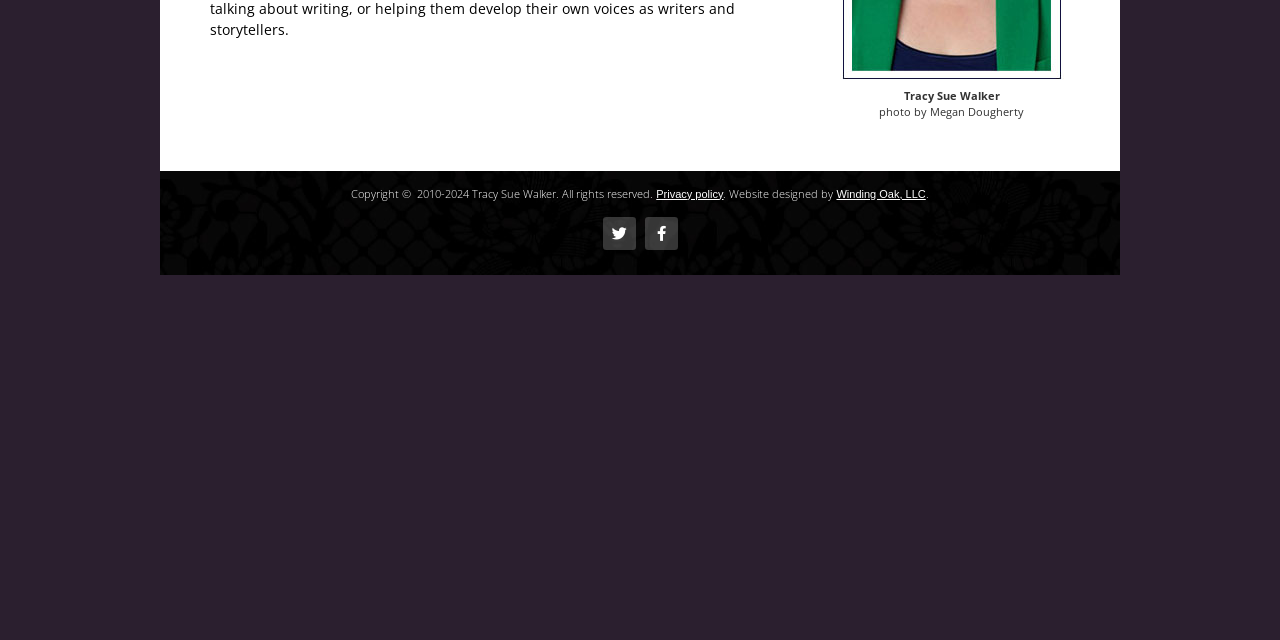Determine the bounding box for the UI element as described: "Winding Oak, LLC". The coordinates should be represented as four float numbers between 0 and 1, formatted as [left, top, right, bottom].

[0.654, 0.293, 0.723, 0.312]